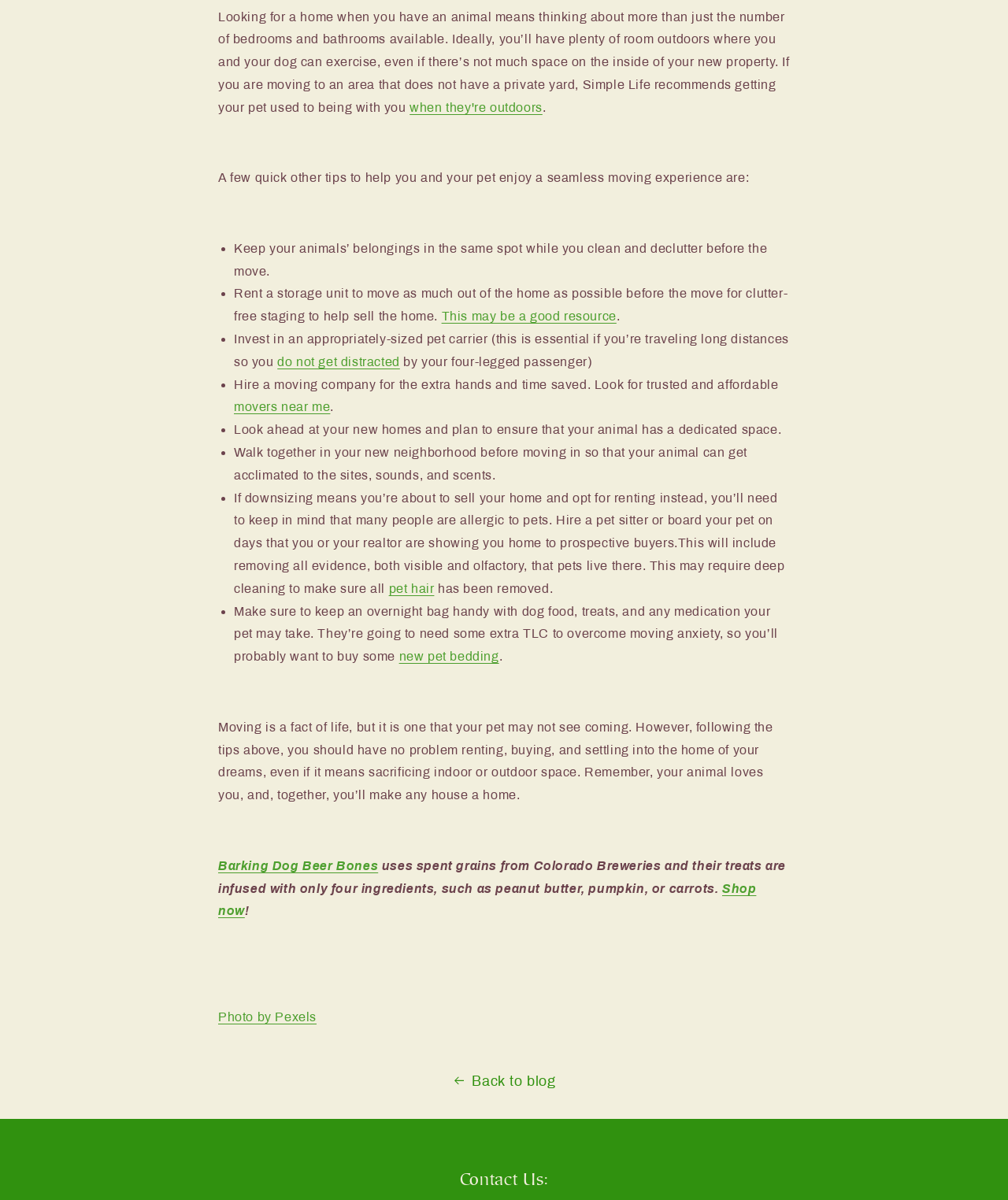Please indicate the bounding box coordinates of the element's region to be clicked to achieve the instruction: "Follow the link 'This may be a good resource'". Provide the coordinates as four float numbers between 0 and 1, i.e., [left, top, right, bottom].

[0.438, 0.258, 0.612, 0.269]